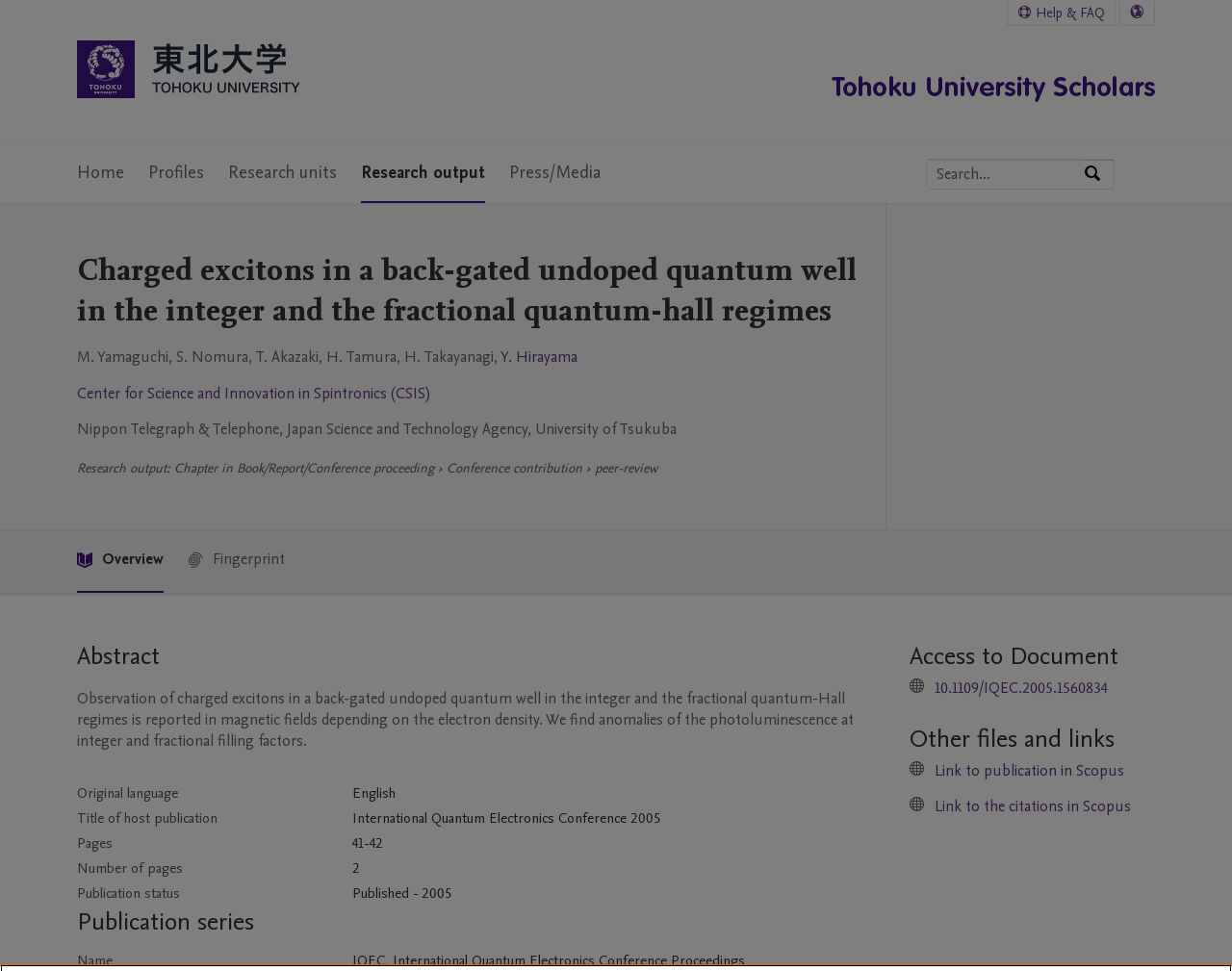Please specify the bounding box coordinates of the clickable section necessary to execute the following command: "Access the publication in Scopus".

[0.759, 0.783, 0.913, 0.805]